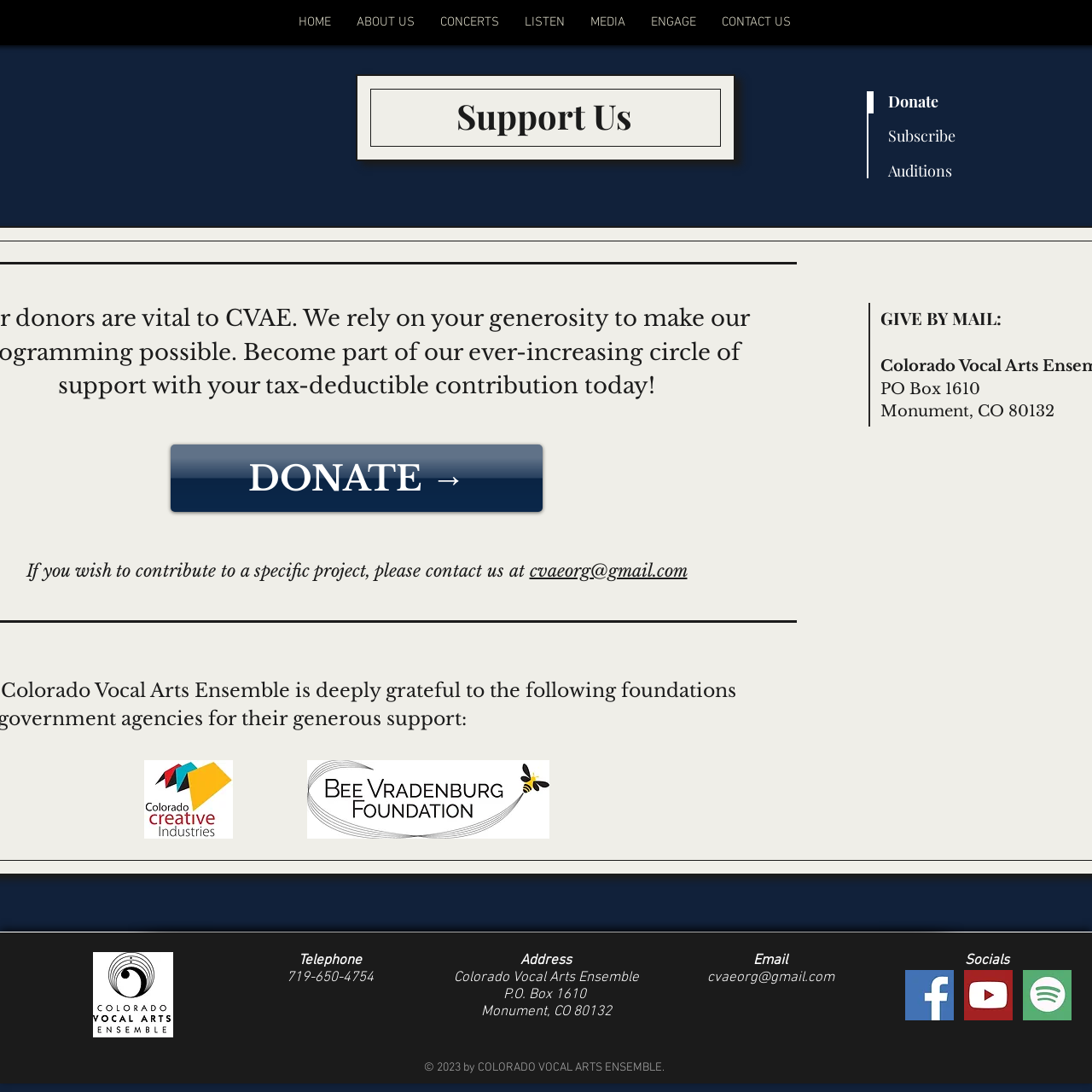Based on the image, please elaborate on the answer to the following question:
What social media platforms does the organization have?

I found the answer by looking at the 'Socials' section at the bottom of the webpage, which provides links to the organization's Facebook, YouTube, and Spotify pages.